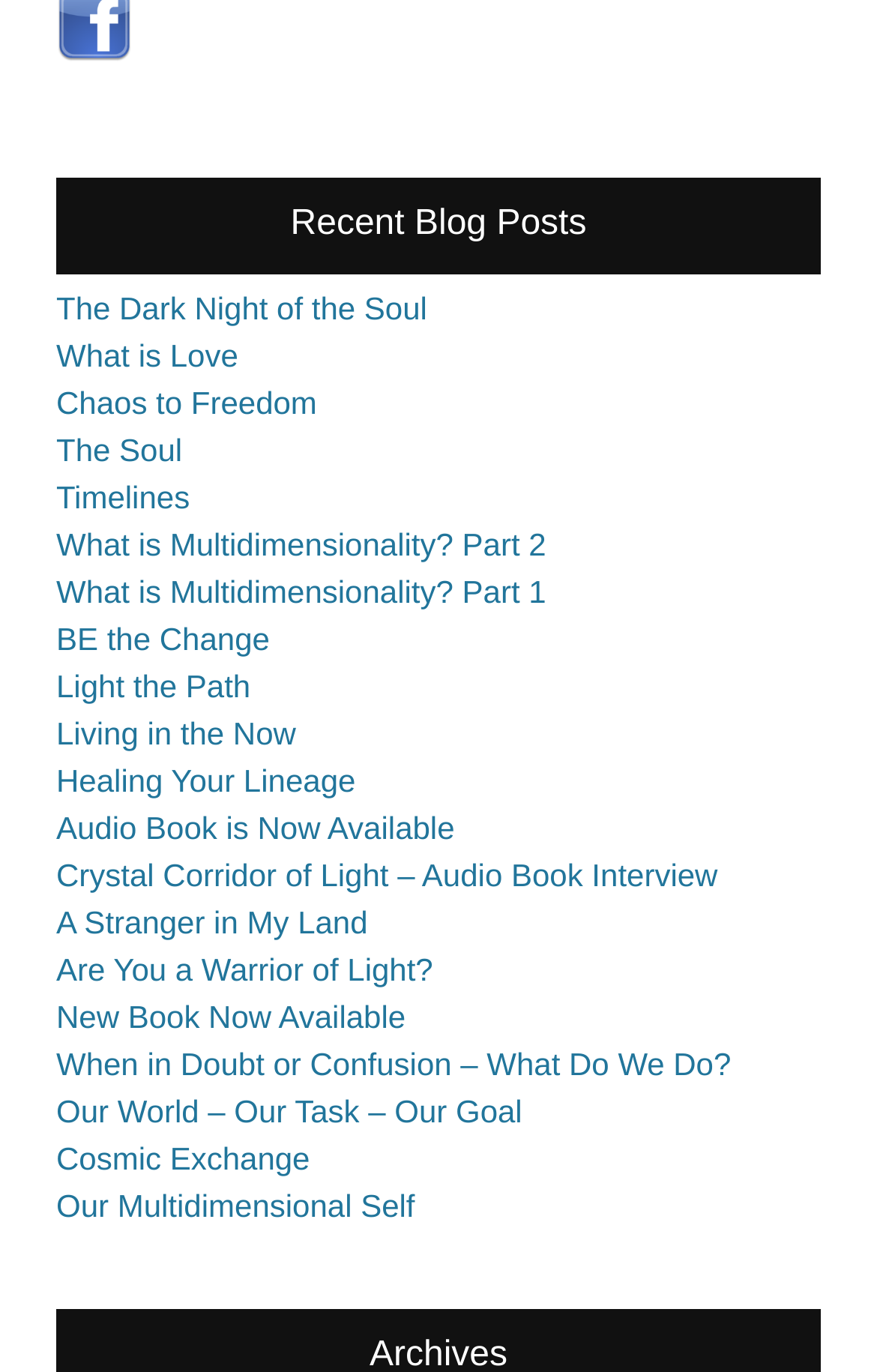How many blog posts are listed?
Refer to the screenshot and answer in one word or phrase.

20